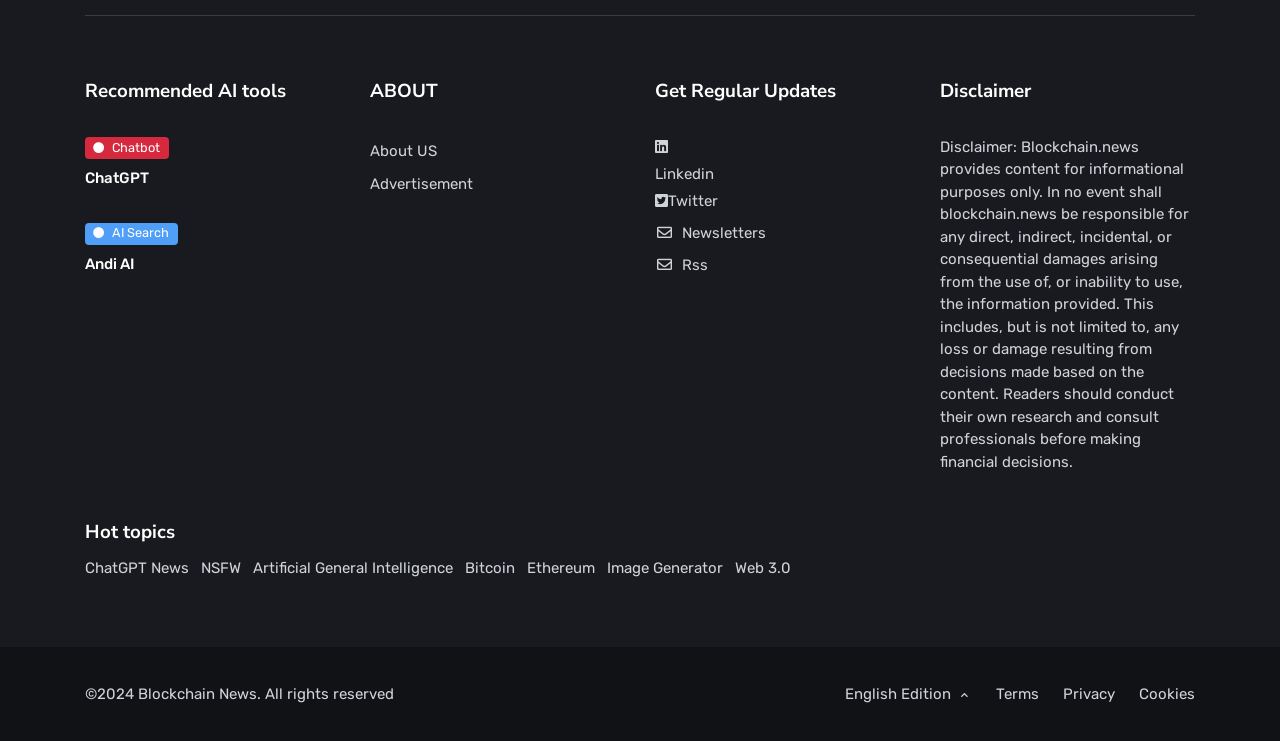Provide the bounding box coordinates of the UI element that matches the description: "Artificial General Intelligence".

[0.198, 0.754, 0.354, 0.778]